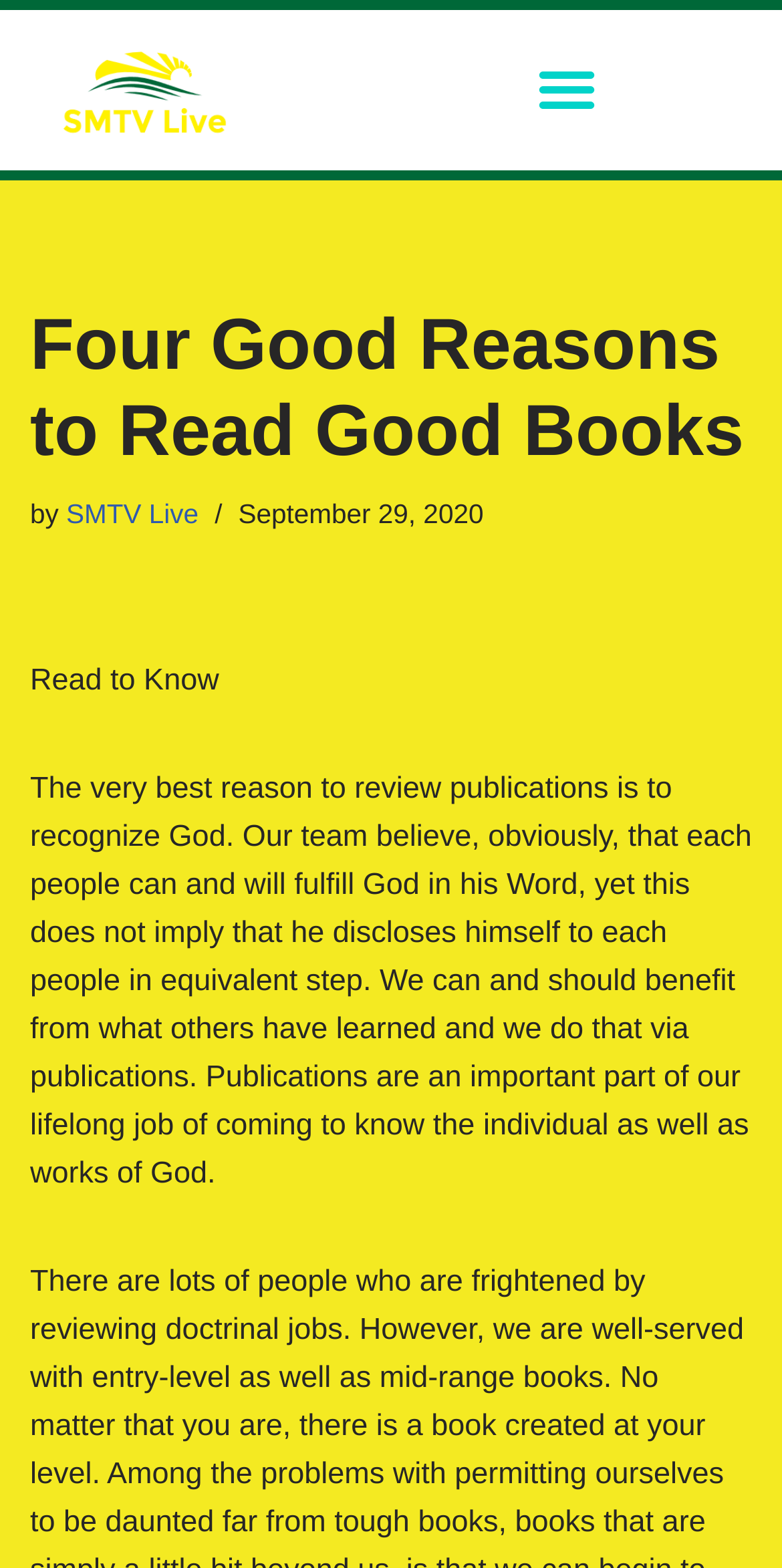Give a one-word or short-phrase answer to the following question: 
What is the date of the article?

September 29, 2020